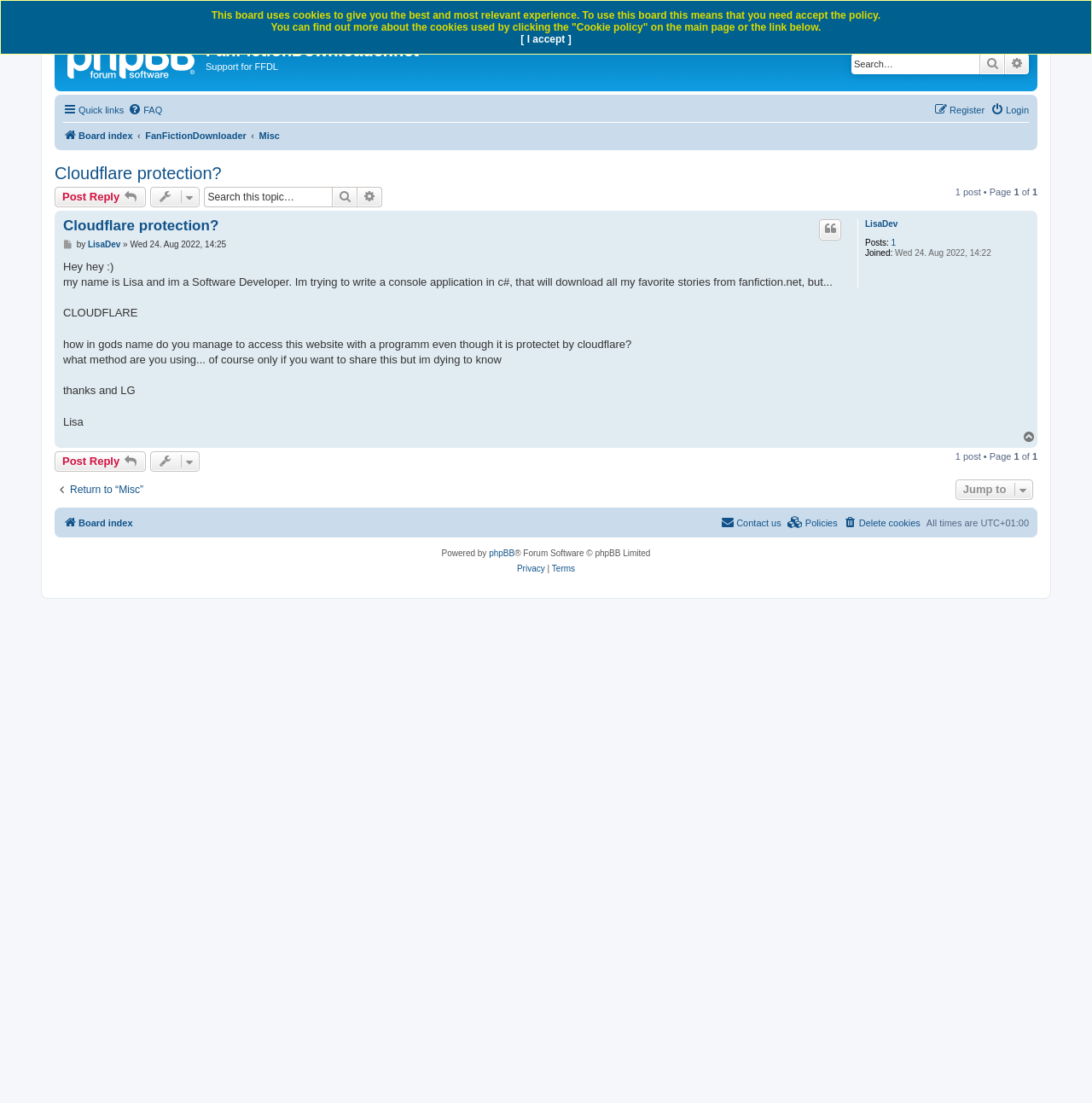Find the bounding box coordinates for the element that must be clicked to complete the instruction: "Go to board index". The coordinates should be four float numbers between 0 and 1, indicated as [left, top, right, bottom].

[0.058, 0.09, 0.113, 0.109]